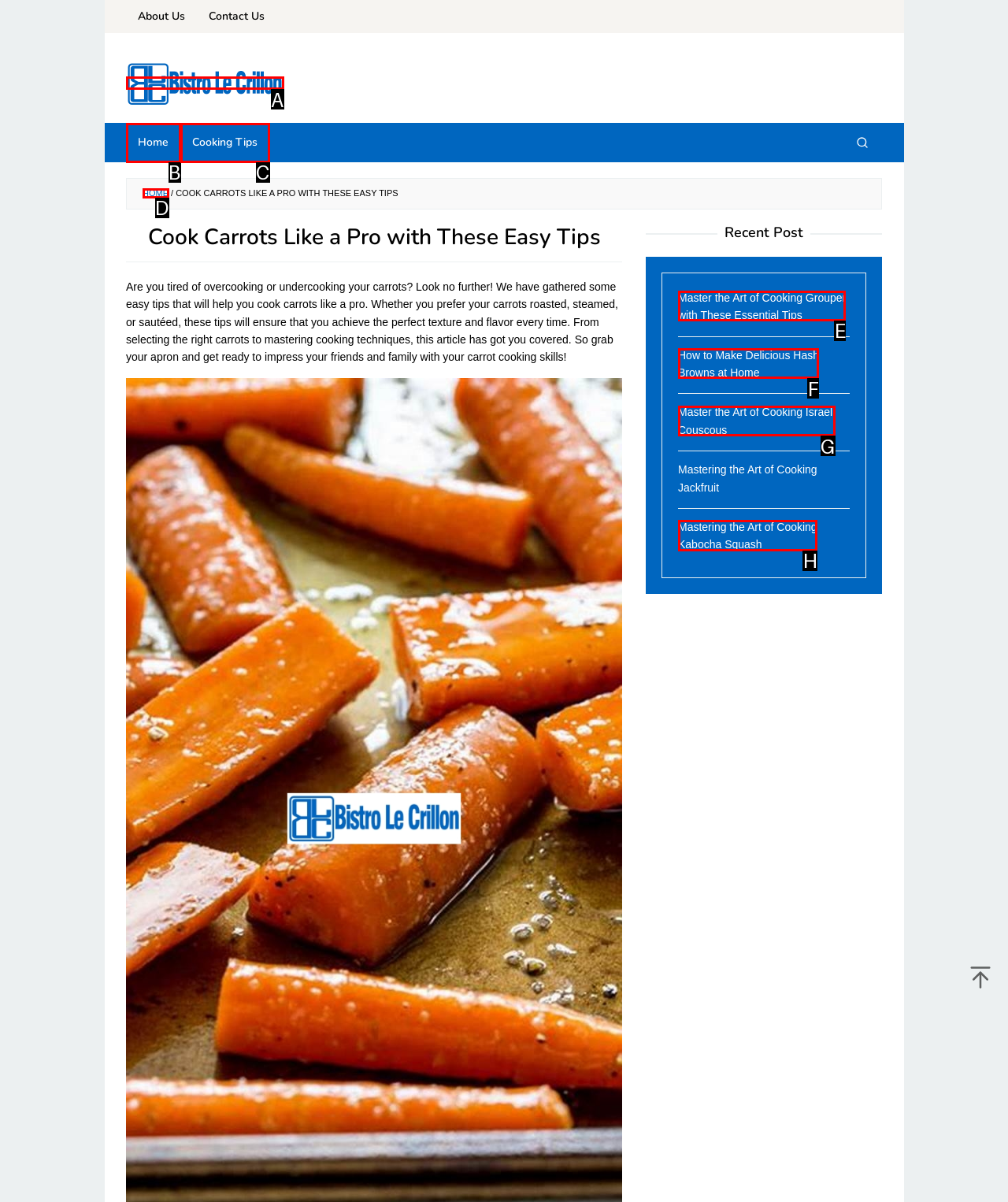Choose the HTML element you need to click to achieve the following task: read recent post about cooking grouper
Respond with the letter of the selected option from the given choices directly.

E